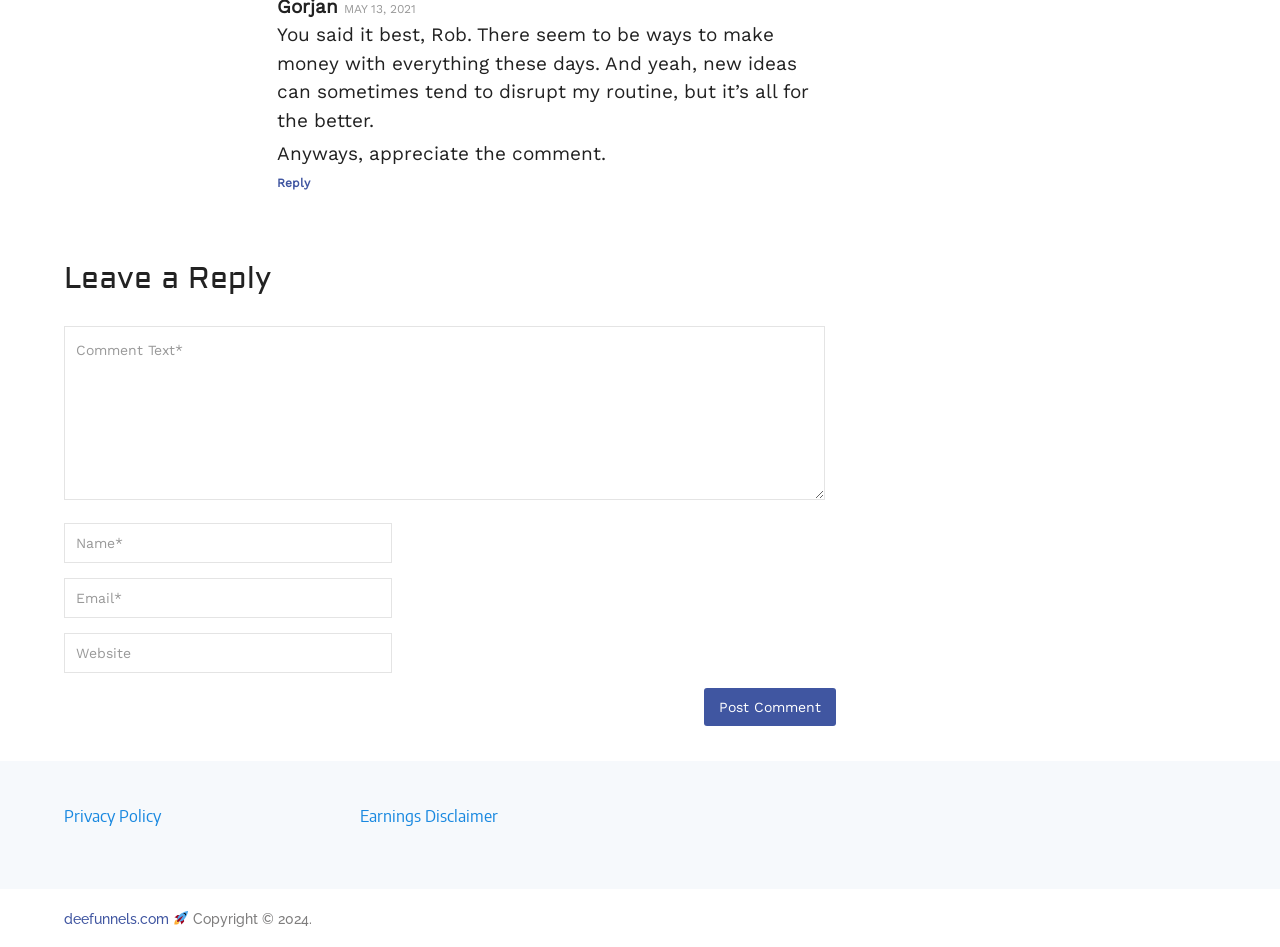How many textboxes are required to leave a reply?
Give a single word or phrase answer based on the content of the image.

3